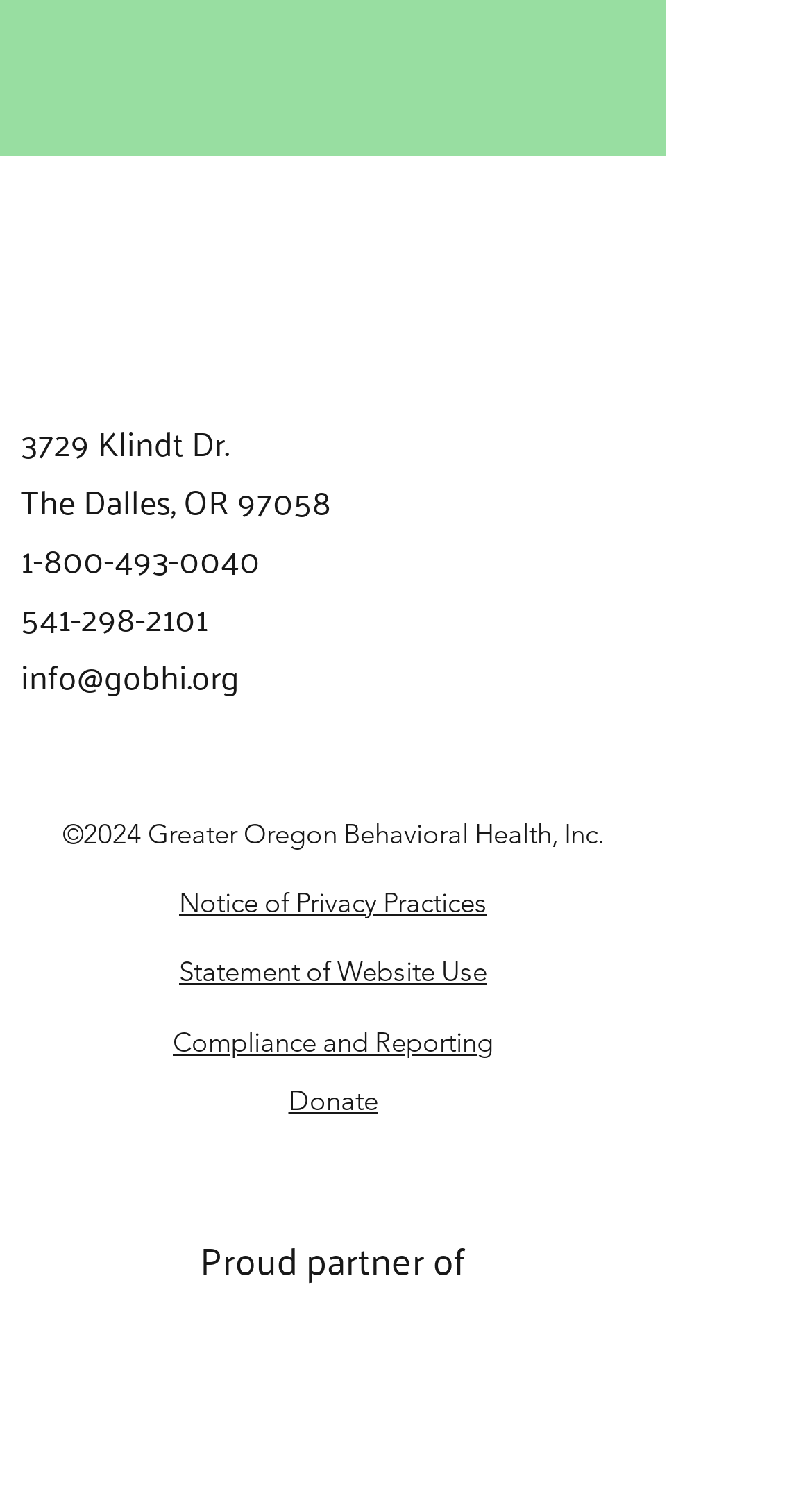Use one word or a short phrase to answer the question provided: 
What is the copyright year?

2024